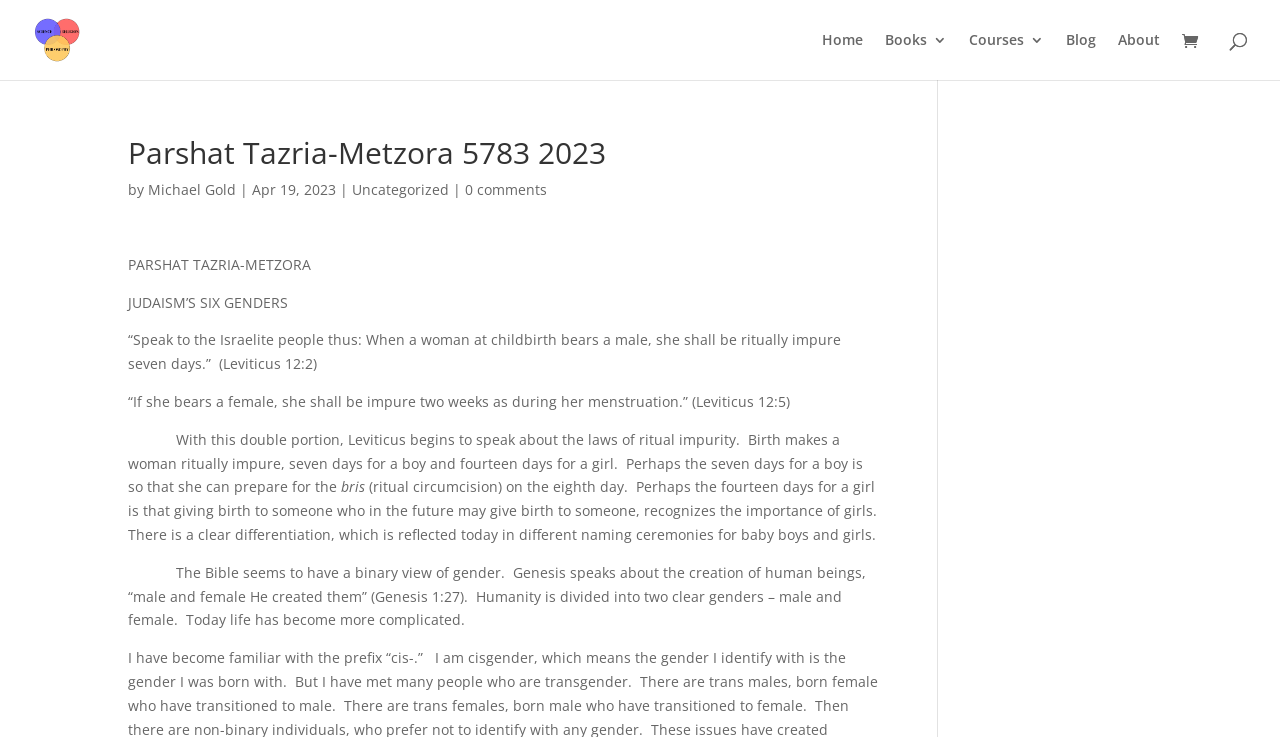Please provide the bounding box coordinates for the UI element as described: "alt="Rabbi Michael Gold"". The coordinates must be four floats between 0 and 1, represented as [left, top, right, bottom].

[0.027, 0.039, 0.062, 0.065]